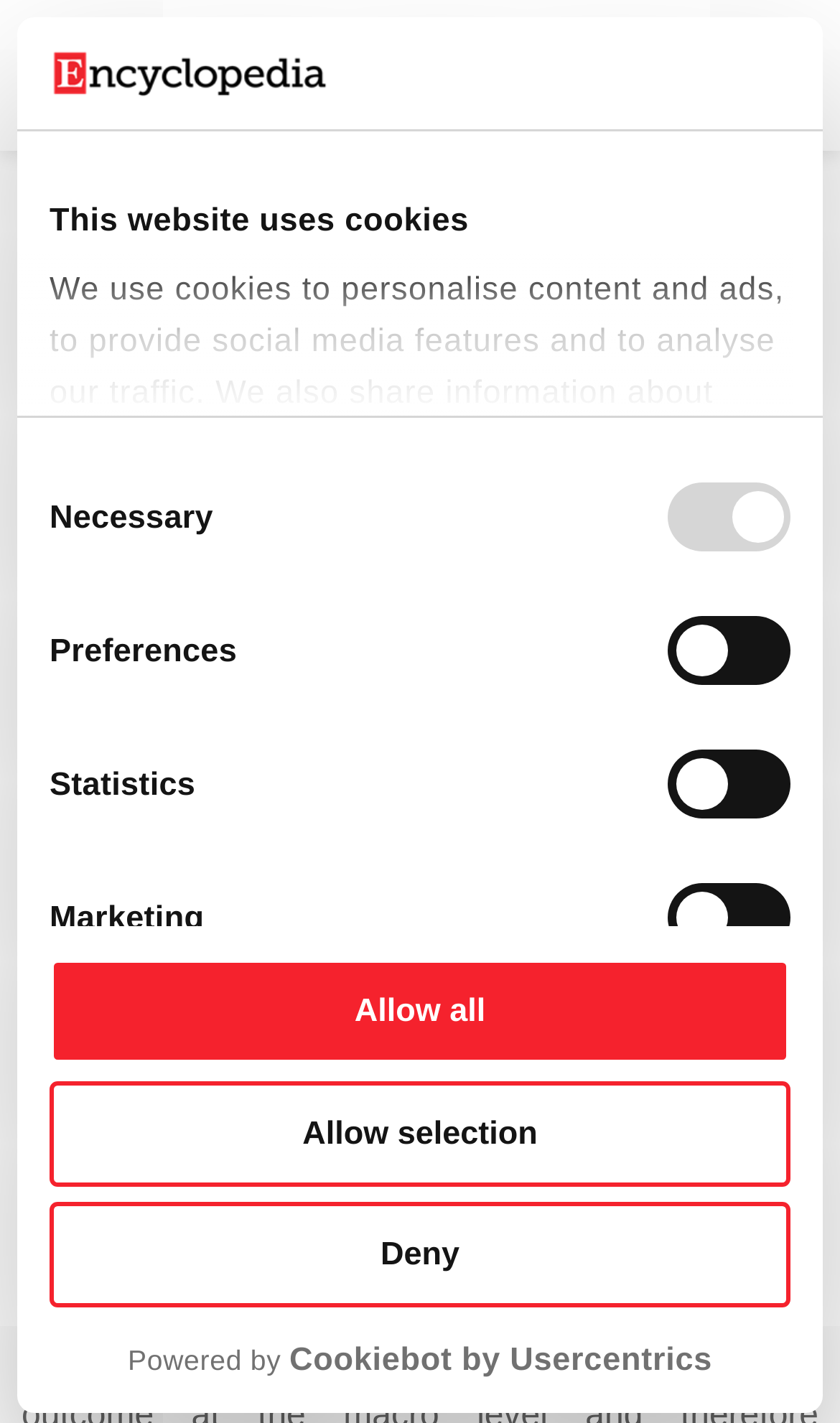What is the purpose of the checkboxes?
Examine the image and provide an in-depth answer to the question.

The checkboxes are located in the 'Consent Selection' group and are labeled as 'Necessary', 'Preferences', 'Statistics', and 'Marketing'. They are used to select the types of cookies that the user allows on the website. This is evident from the context of the cookie consent dialog and the surrounding text.